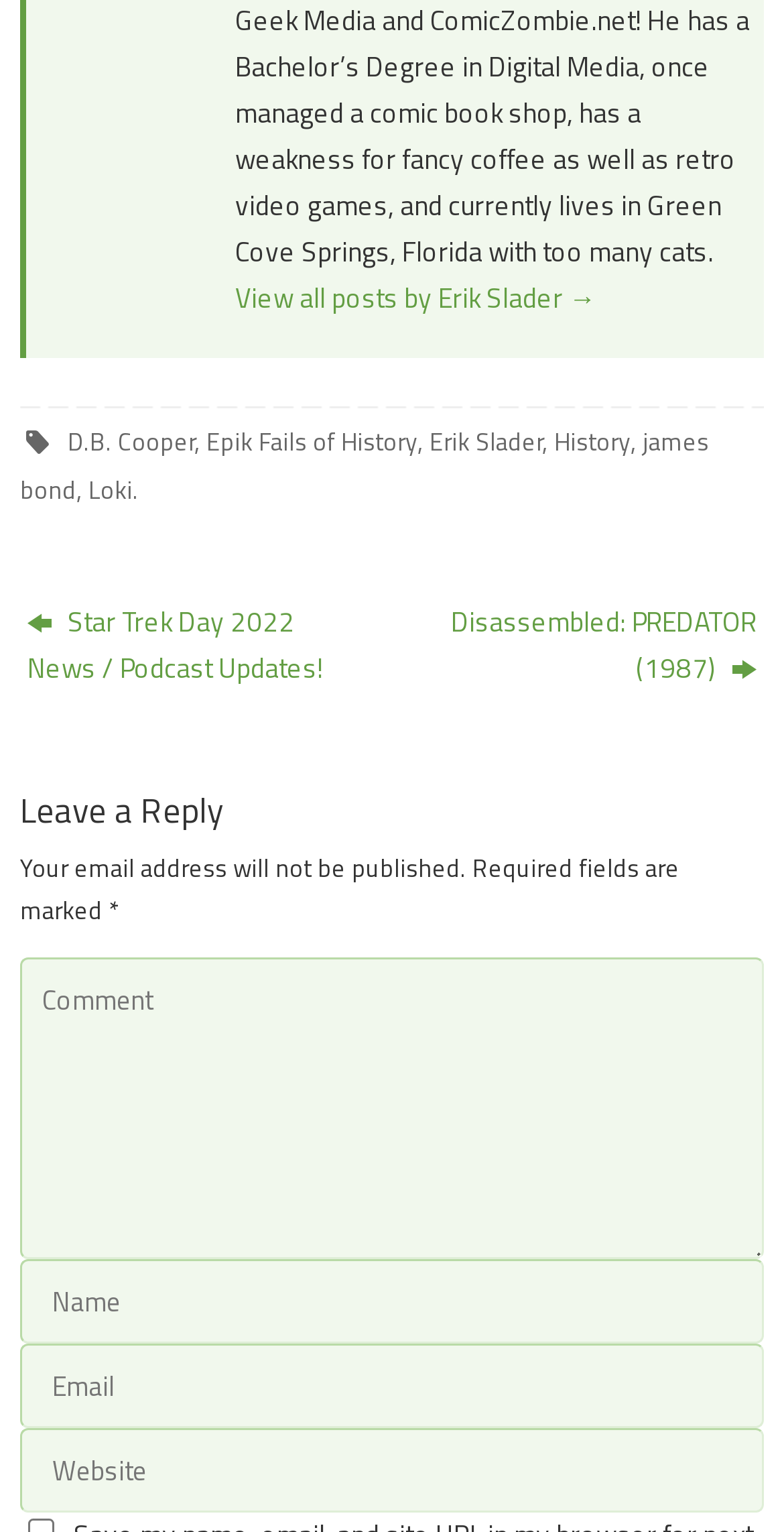Provide the bounding box coordinates of the section that needs to be clicked to accomplish the following instruction: "View all posts by Erik Slader."

[0.3, 0.181, 0.76, 0.207]